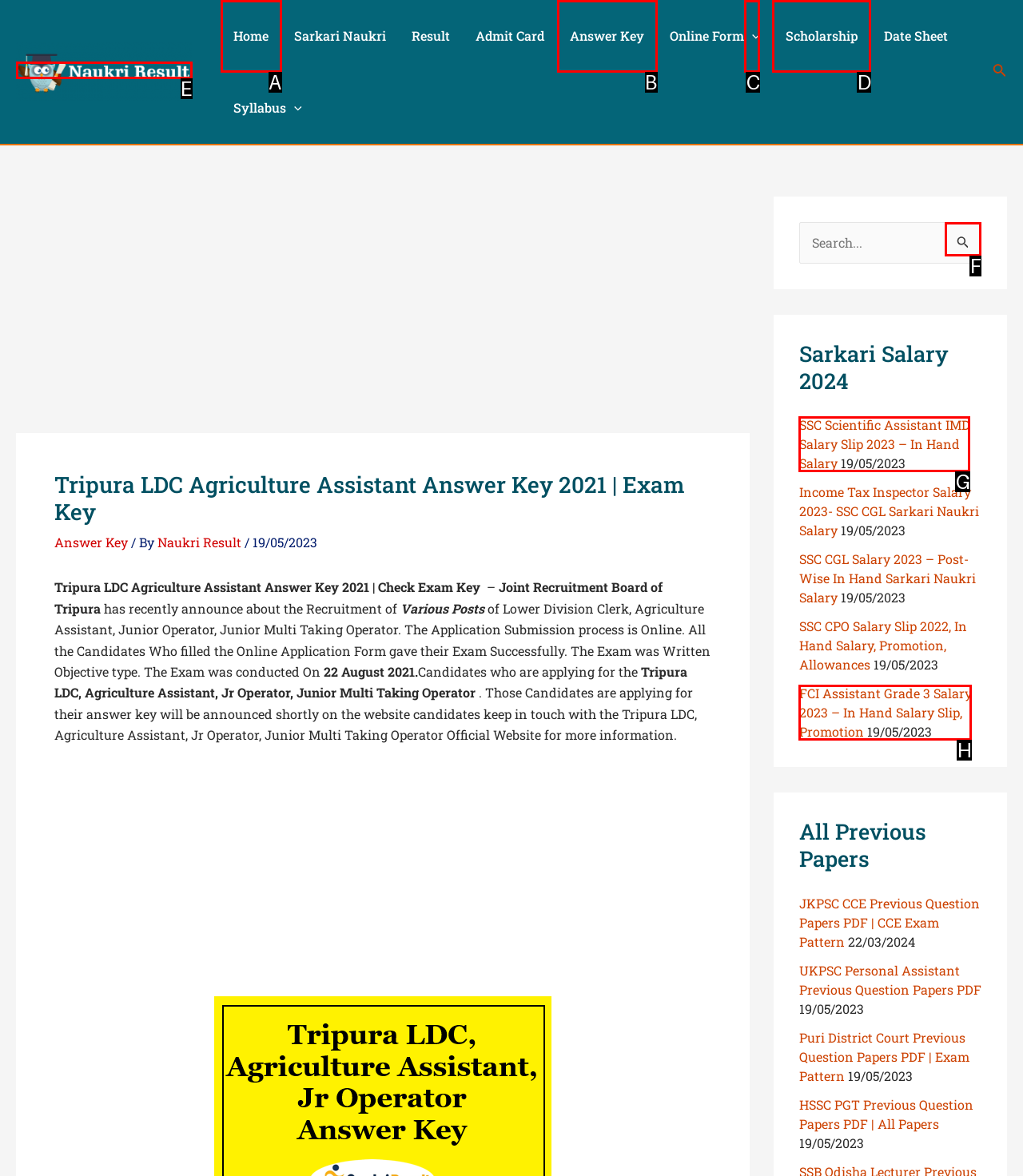Identify the option that corresponds to the given description: Scholarship. Reply with the letter of the chosen option directly.

D